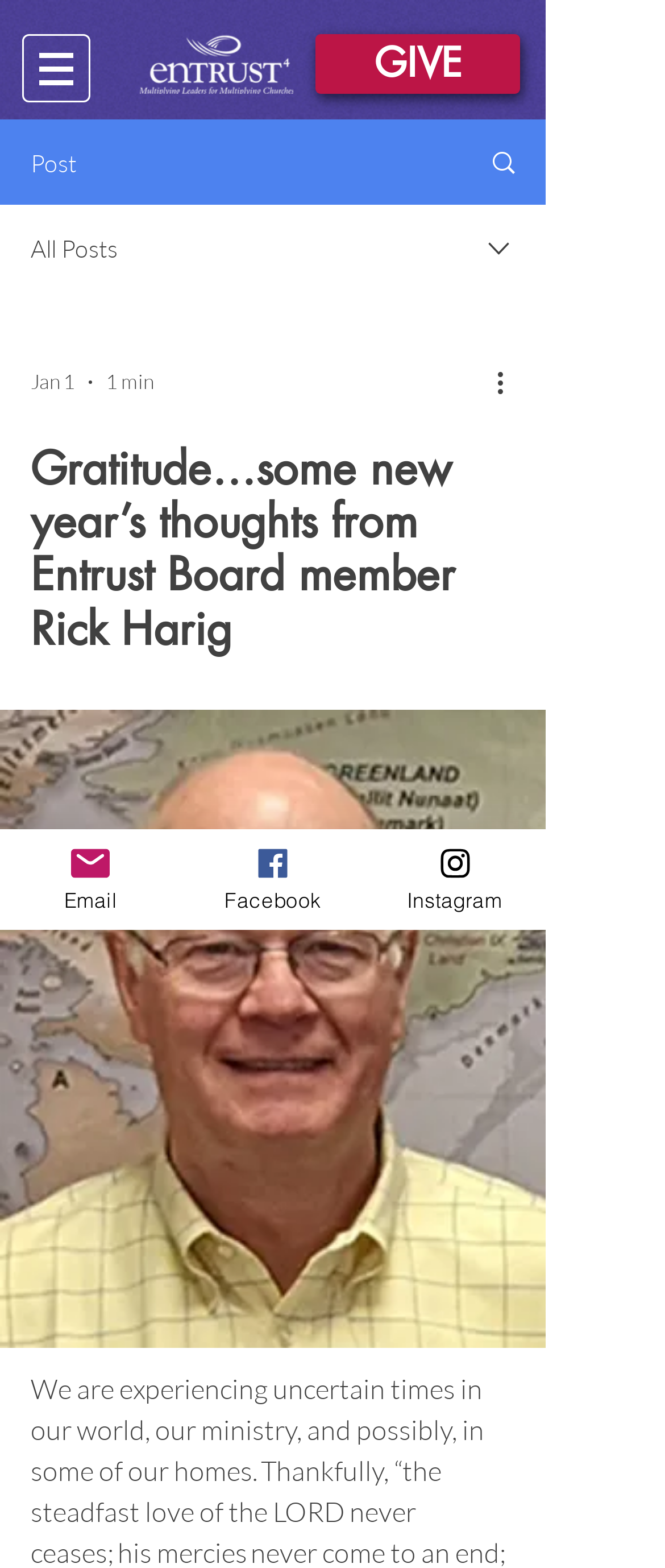Extract the bounding box coordinates of the UI element described by: "Email". The coordinates should include four float numbers ranging from 0 to 1, e.g., [left, top, right, bottom].

[0.0, 0.529, 0.274, 0.593]